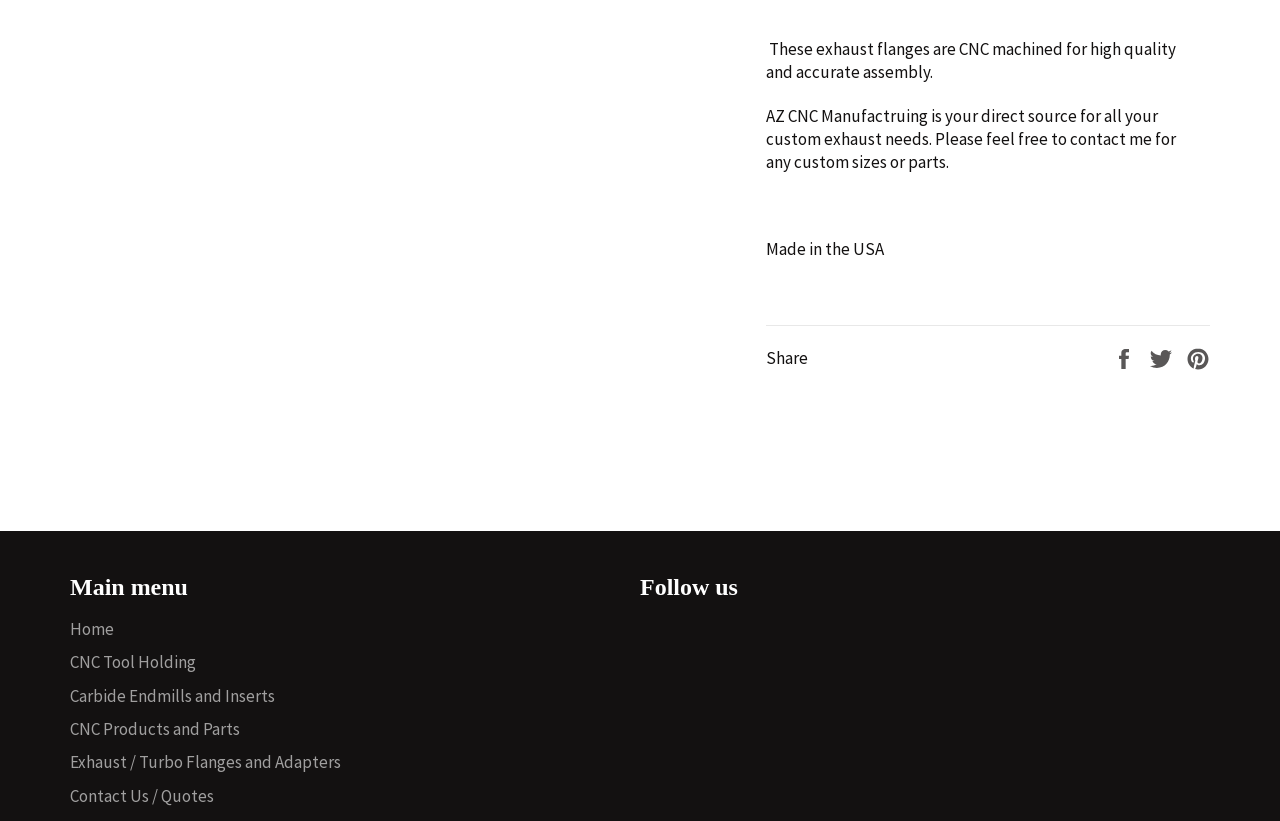Locate the bounding box coordinates of the clickable area needed to fulfill the instruction: "Share on Facebook".

[0.869, 0.425, 0.89, 0.452]